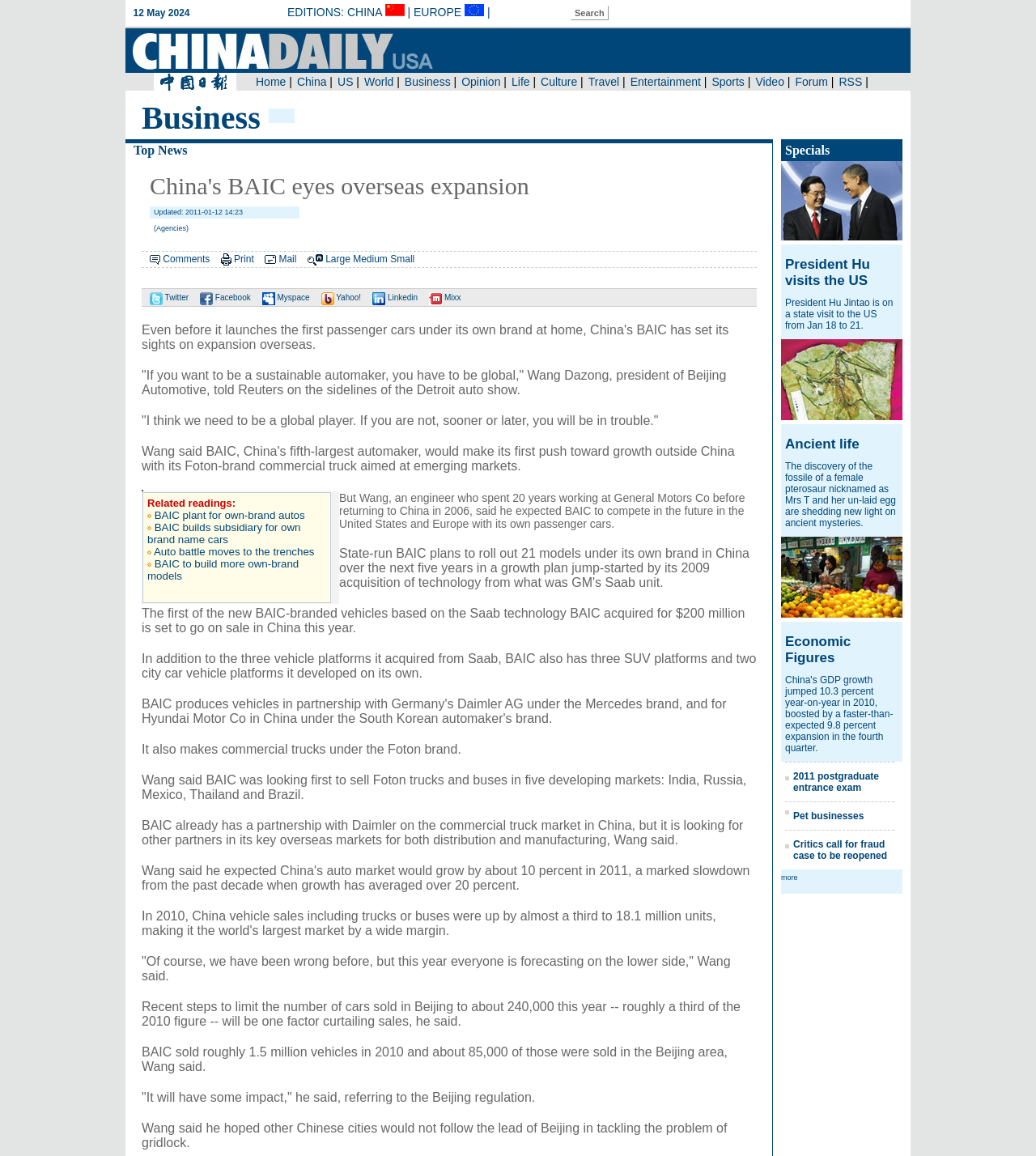Locate the bounding box coordinates of the element that needs to be clicked to carry out the instruction: "Read the article about BAIC eyes overseas expansion". The coordinates should be given as four float numbers ranging from 0 to 1, i.e., [left, top, right, bottom].

[0.137, 0.144, 0.734, 0.179]